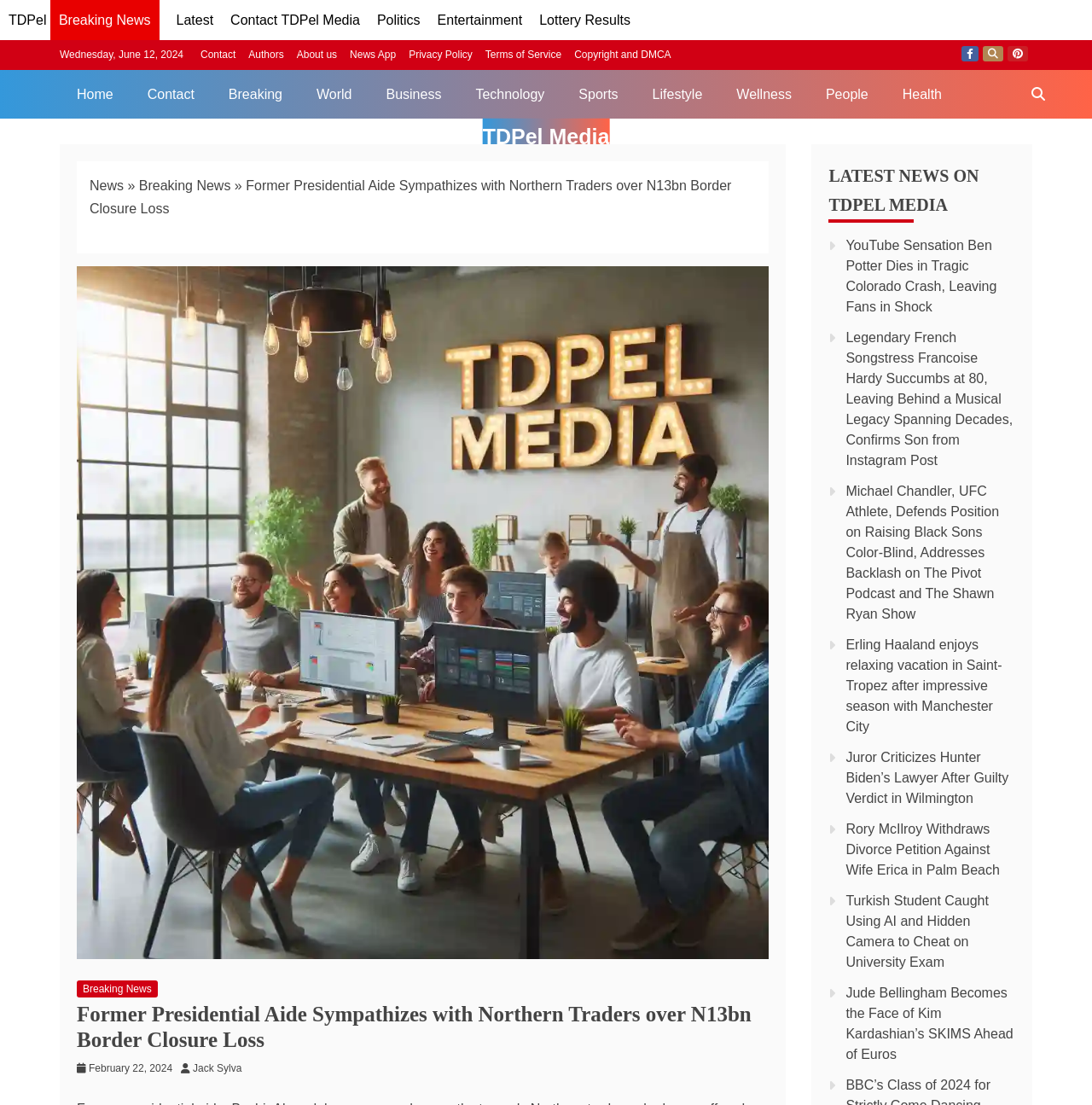Extract the main title from the webpage and generate its text.

Former Presidential Aide Sympathizes with Northern Traders over N13bn Border Closure Loss